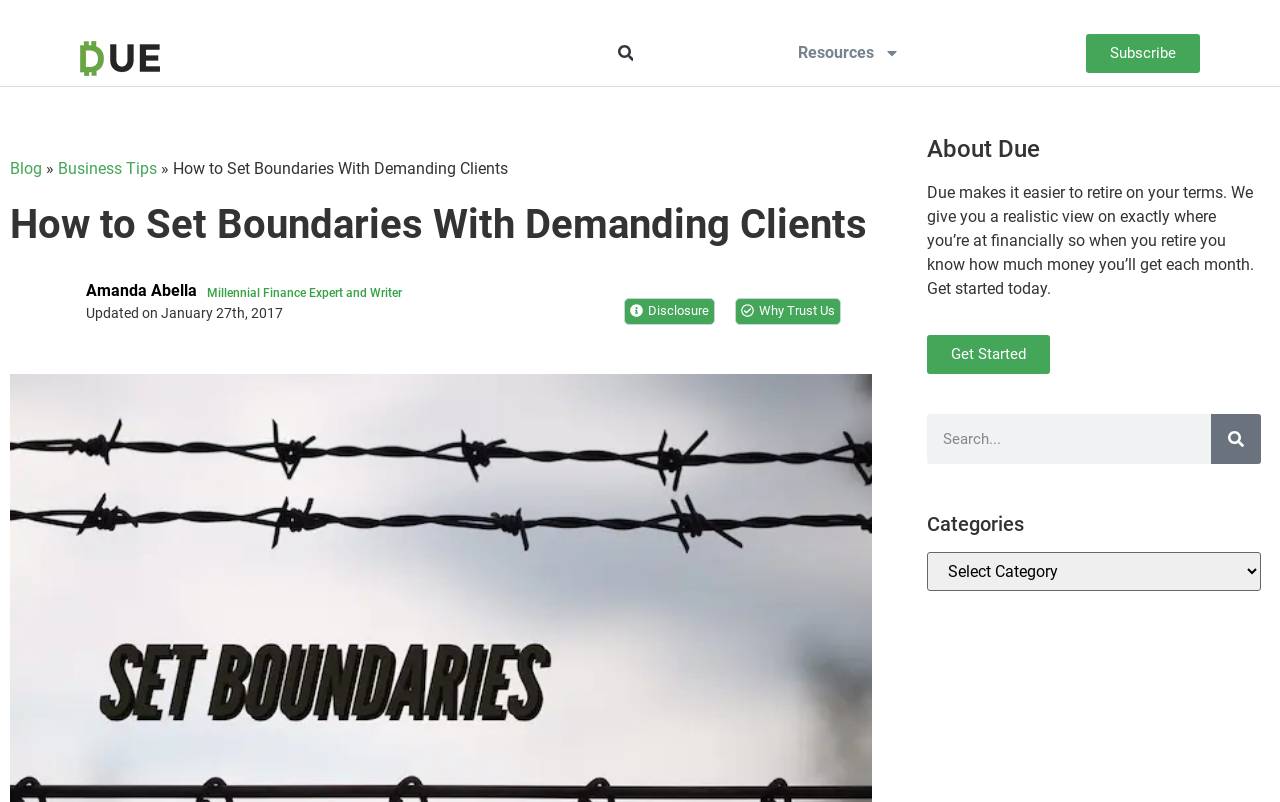Pinpoint the bounding box coordinates of the clickable element needed to complete the instruction: "Search for something". The coordinates should be provided as four float numbers between 0 and 1: [left, top, right, bottom].

[0.281, 0.048, 0.5, 0.084]